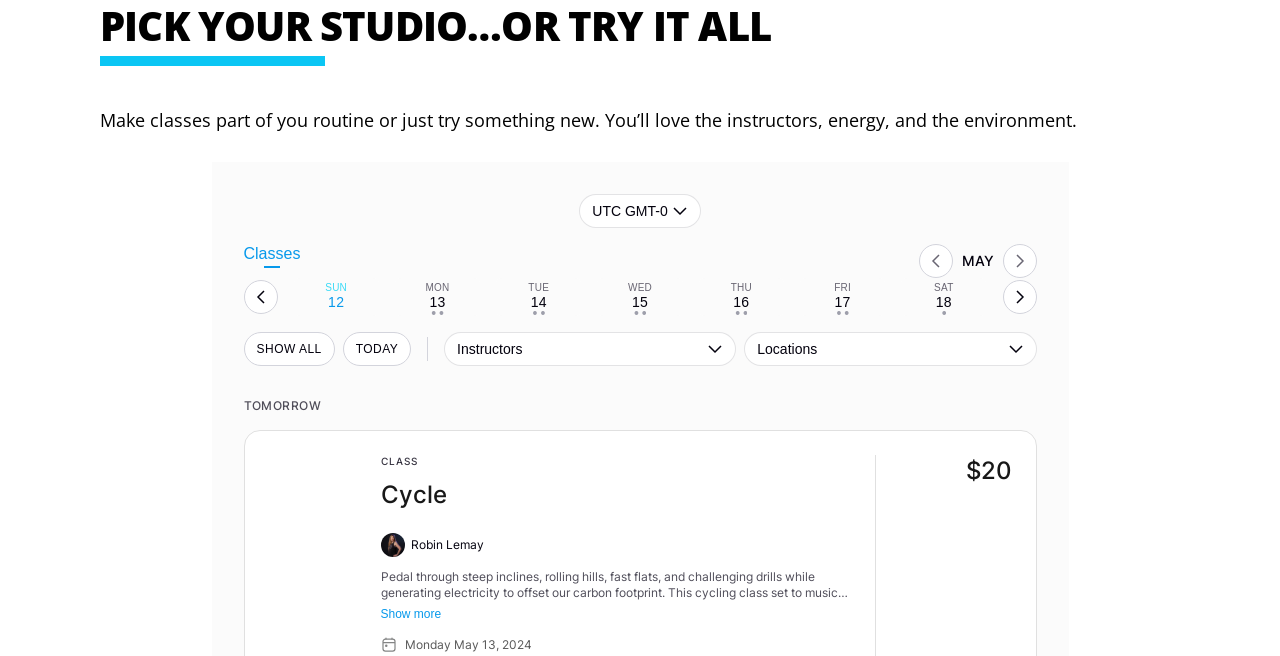Please specify the bounding box coordinates in the format (top-left x, top-left y, bottom-right x, bottom-right y), with all values as floating point numbers between 0 and 1. Identify the bounding box of the UI element described by: Simpson Christian ChurchCemetery Project

None